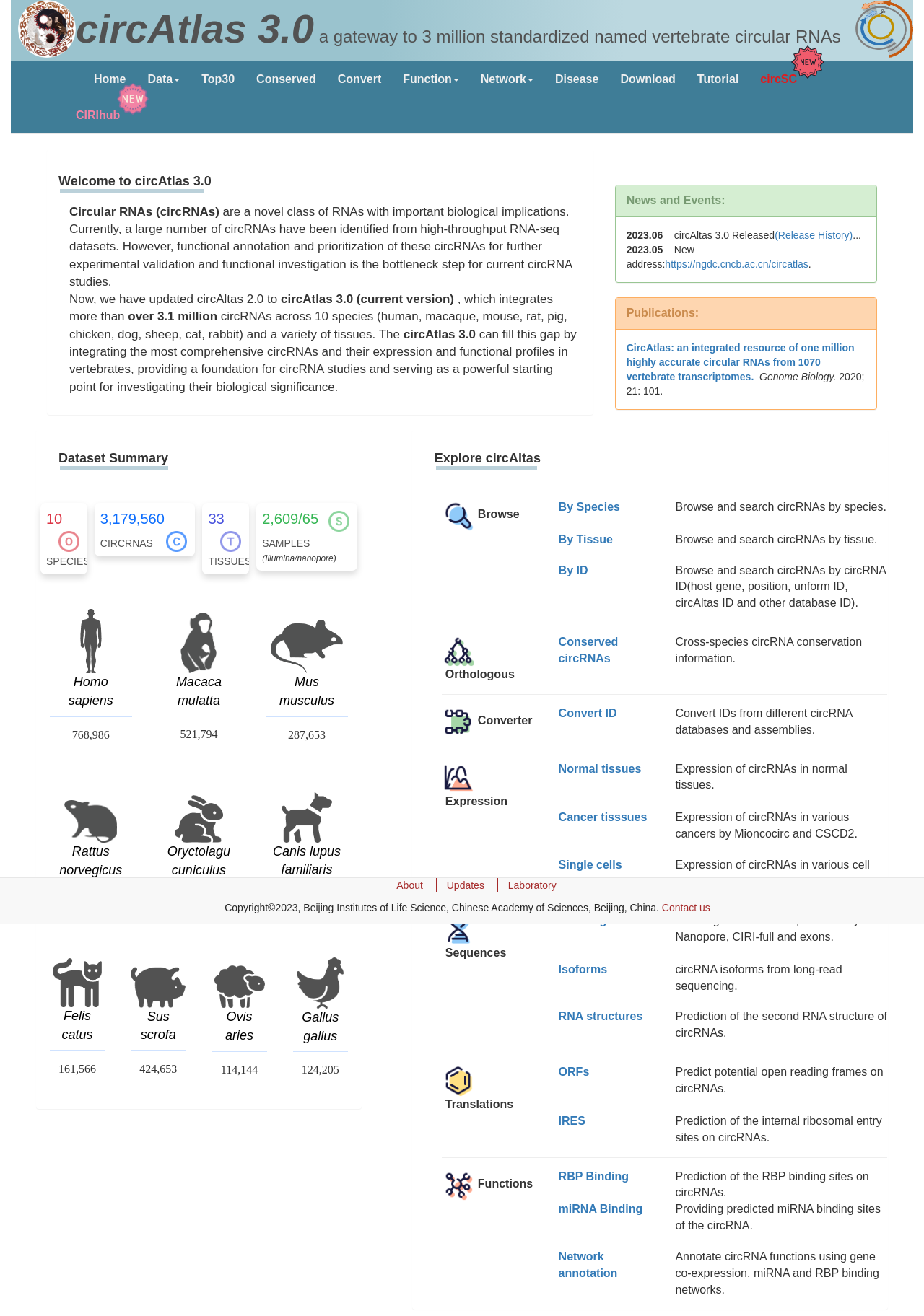Please identify the bounding box coordinates of the element's region that I should click in order to complete the following instruction: "View the Dataset Summary". The bounding box coordinates consist of four float numbers between 0 and 1, i.e., [left, top, right, bottom].

[0.063, 0.343, 0.379, 0.357]